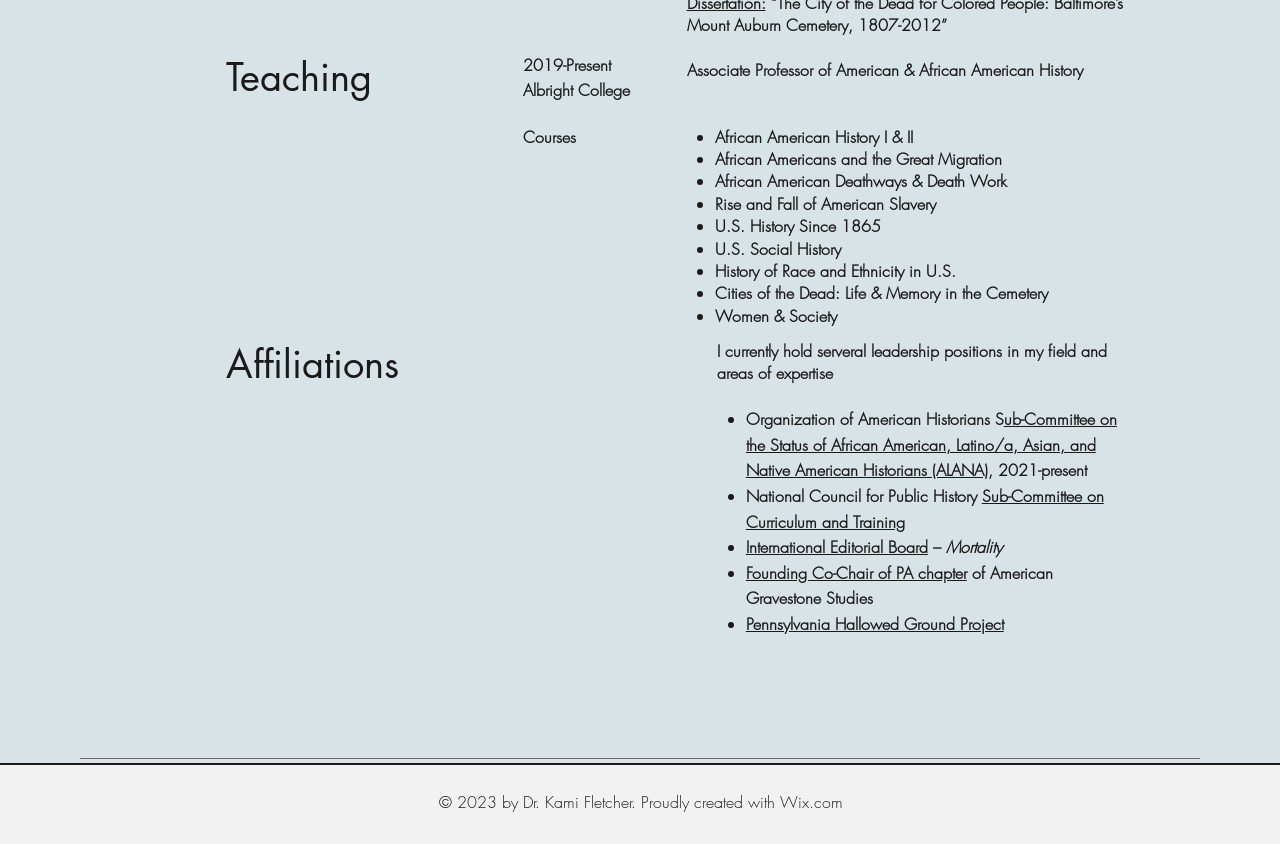What leadership positions does the professor hold?
Please answer the question with a single word or phrase, referencing the image.

Several positions